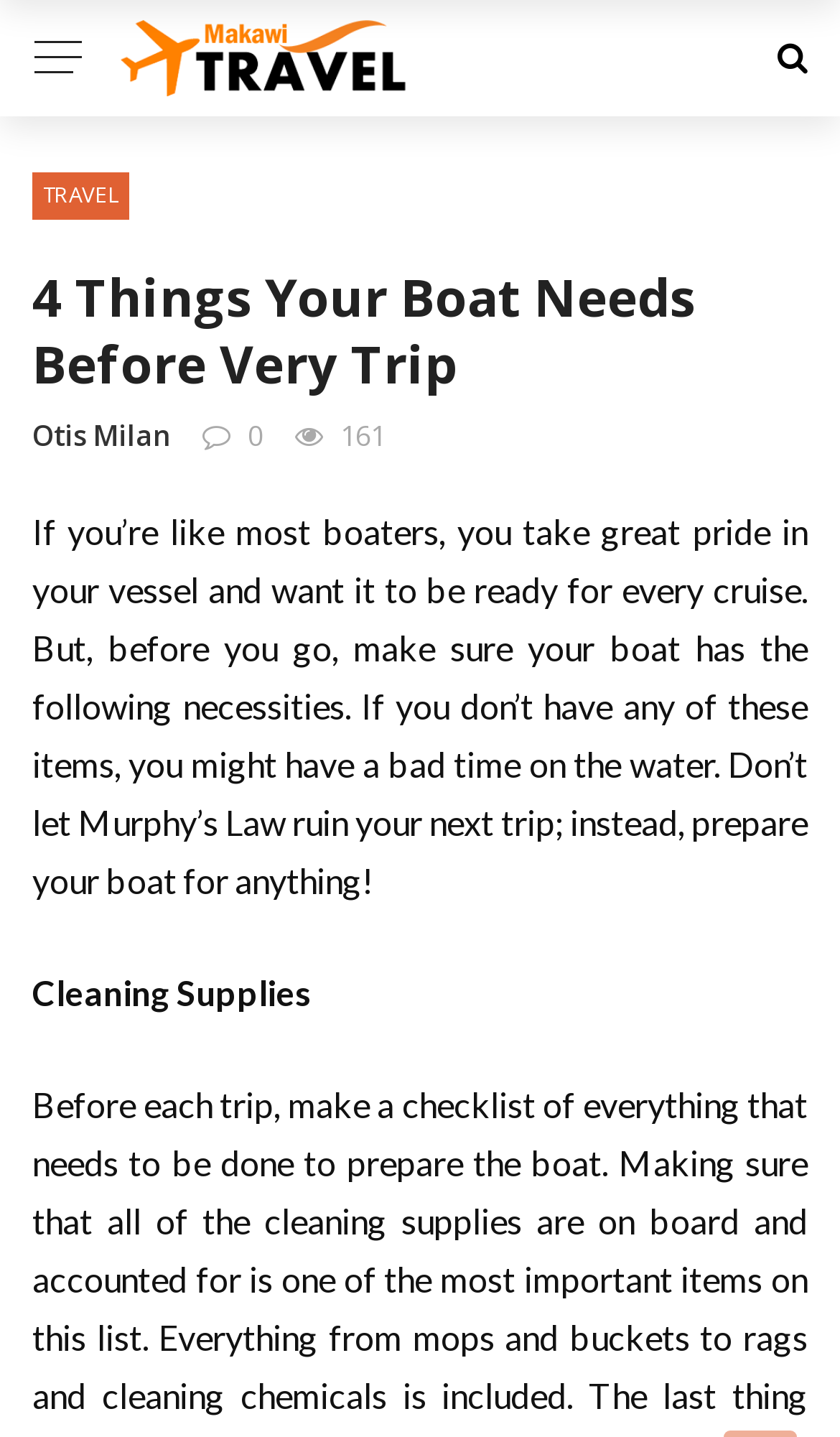Please specify the bounding box coordinates in the format (top-left x, top-left y, bottom-right x, bottom-right y), with all values as floating point numbers between 0 and 1. Identify the bounding box of the UI element described by: Otis Milan

[0.038, 0.29, 0.203, 0.317]